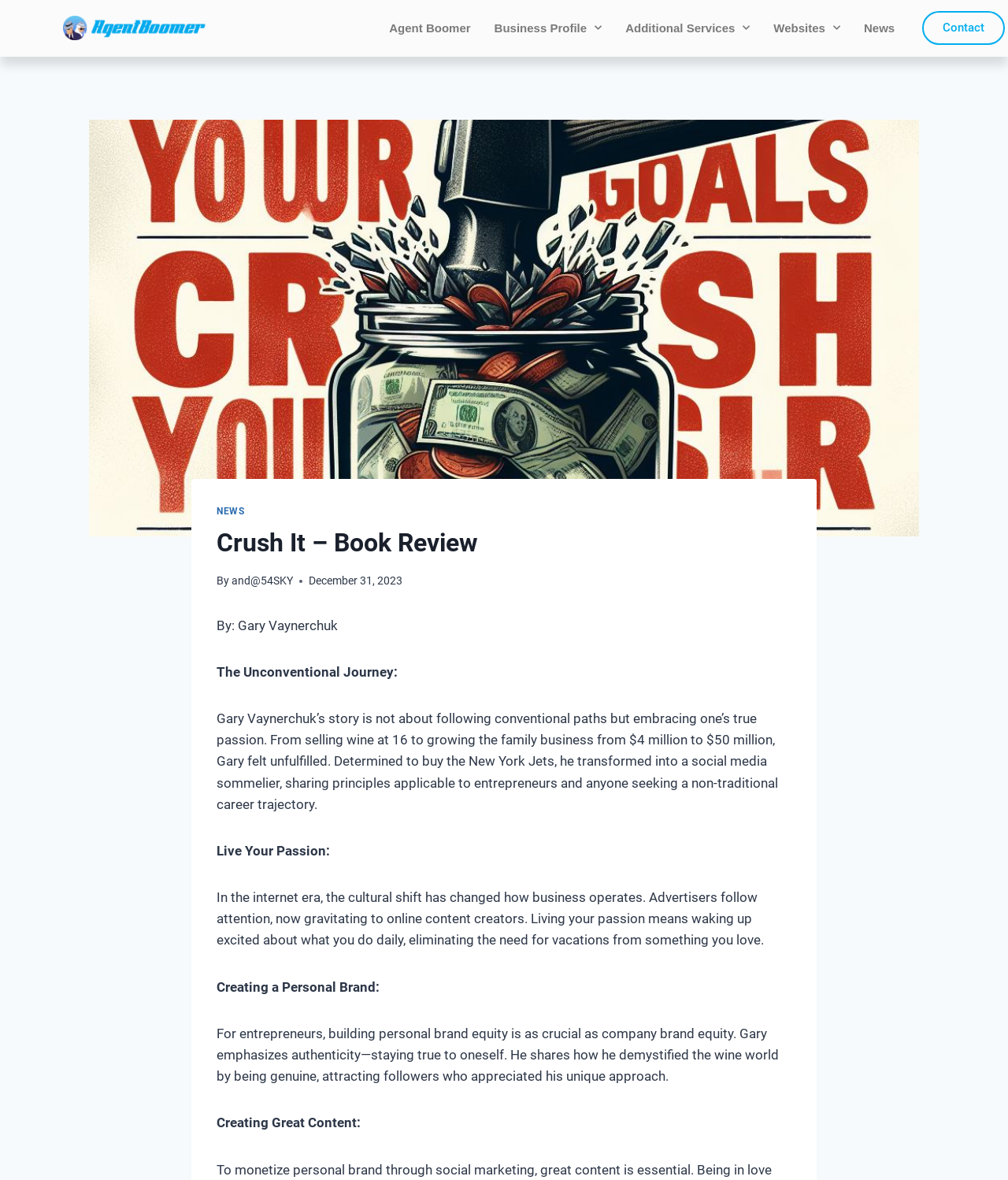Locate the bounding box coordinates of the clickable region necessary to complete the following instruction: "Discover the 'Top 10 Good Luck Charms for Money and Wealth in 2024'". Provide the coordinates in the format of four float numbers between 0 and 1, i.e., [left, top, right, bottom].

None